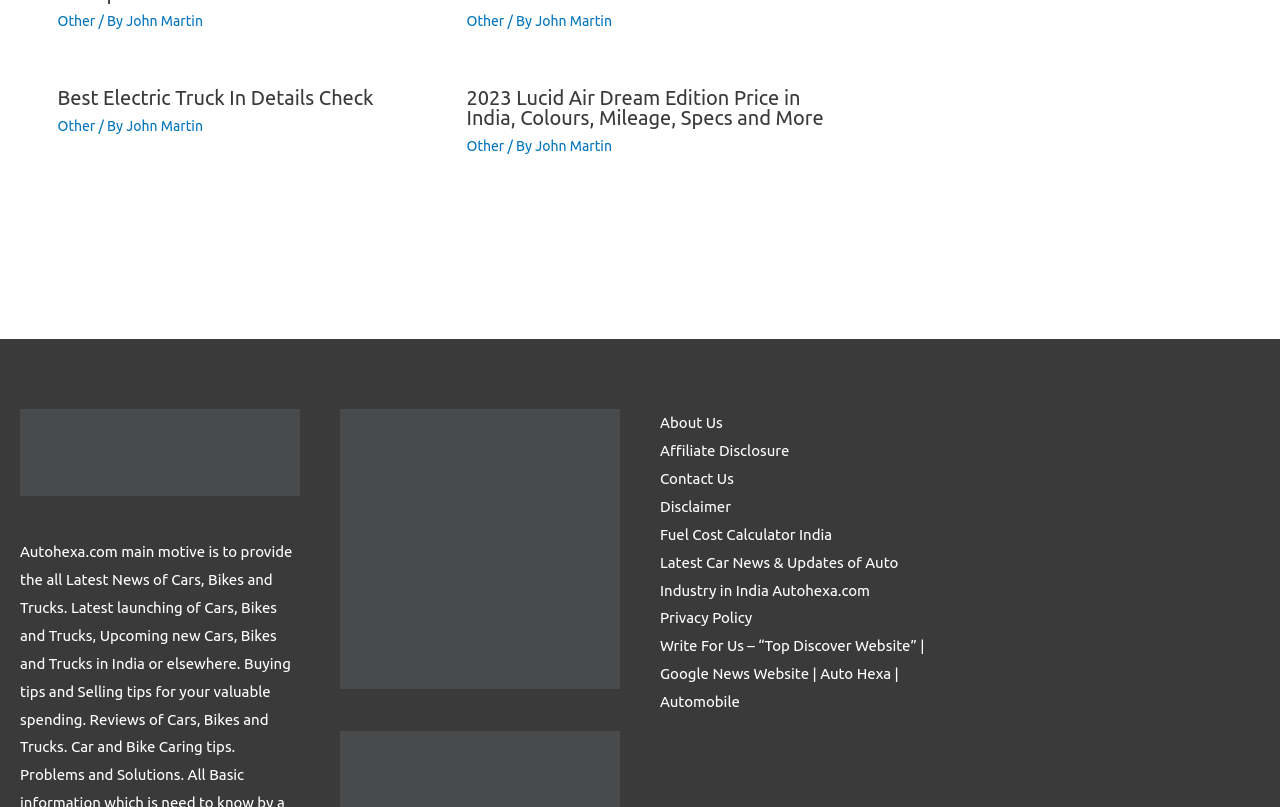What is the function of the 'Fuel Cost Calculator India' link?
Provide an in-depth and detailed explanation in response to the question.

The 'Fuel Cost Calculator India' link is likely a tool that allows users to calculate the fuel costs for their vehicles, possibly based on factors such as fuel type, mileage, and location.